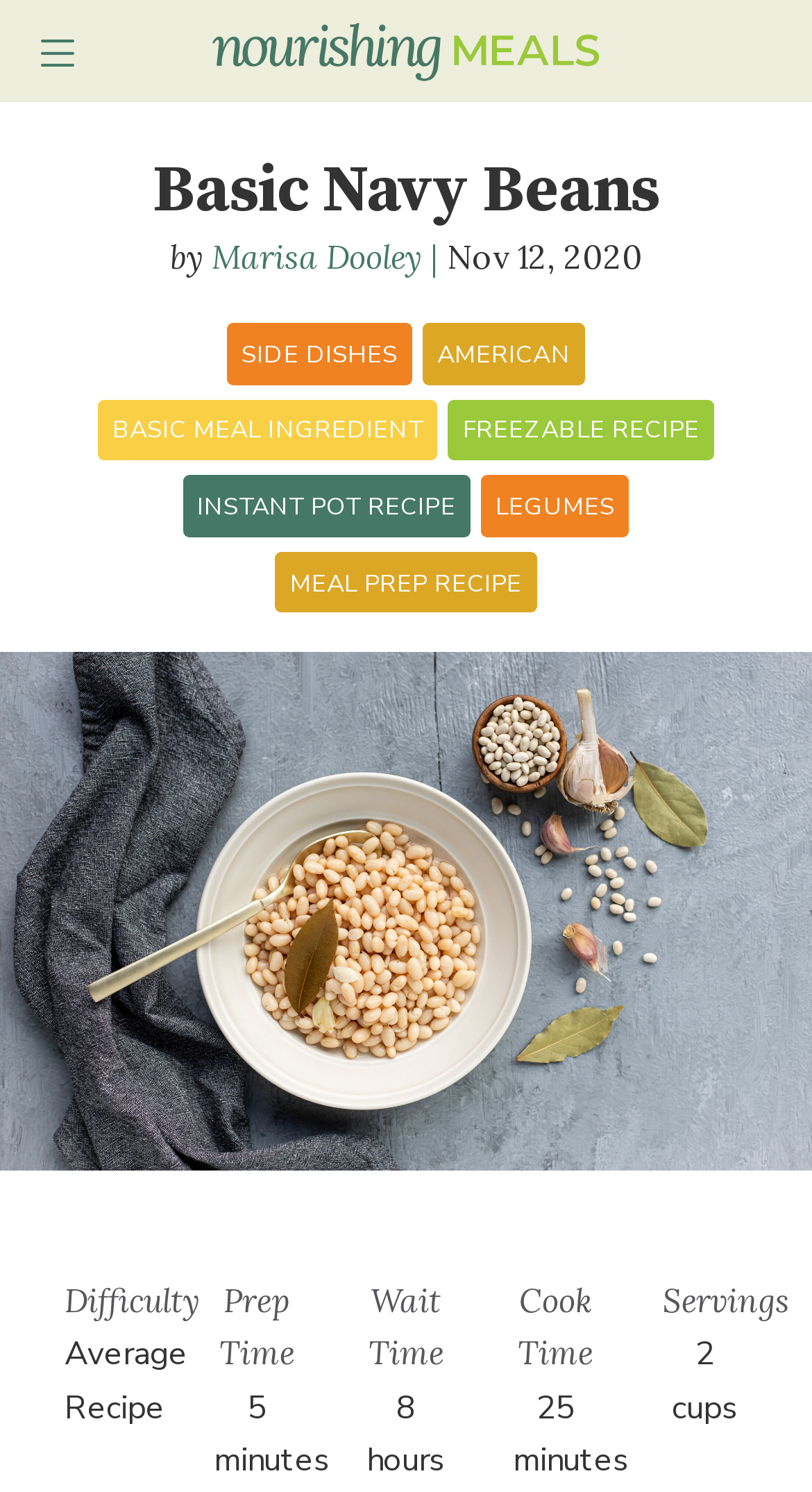Can you provide the bounding box coordinates for the element that should be clicked to implement the instruction: "Go to FEATURED"?

None